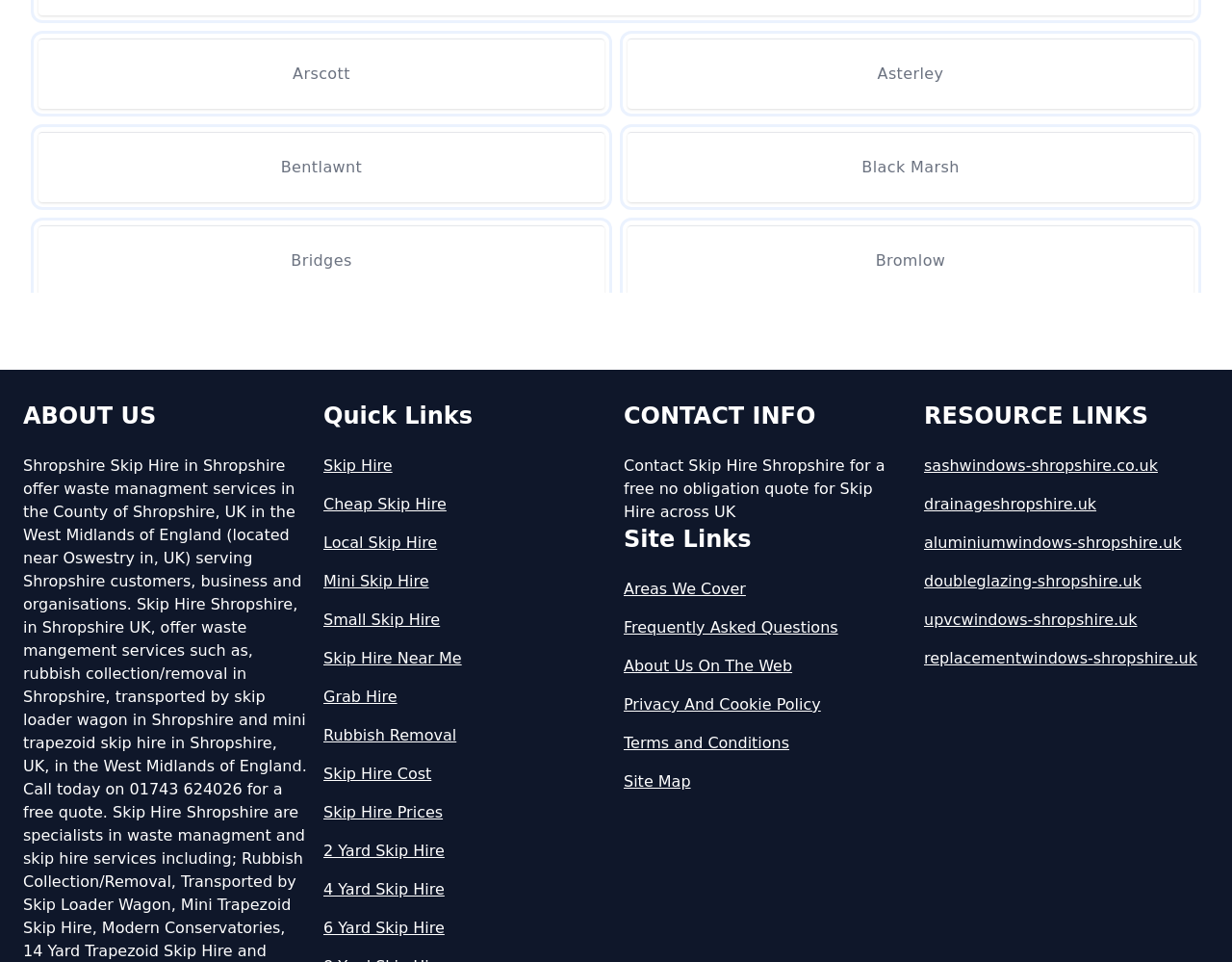From the webpage screenshot, predict the bounding box of the UI element that matches this description: "Skip Hire Near Me".

[0.262, 0.673, 0.494, 0.697]